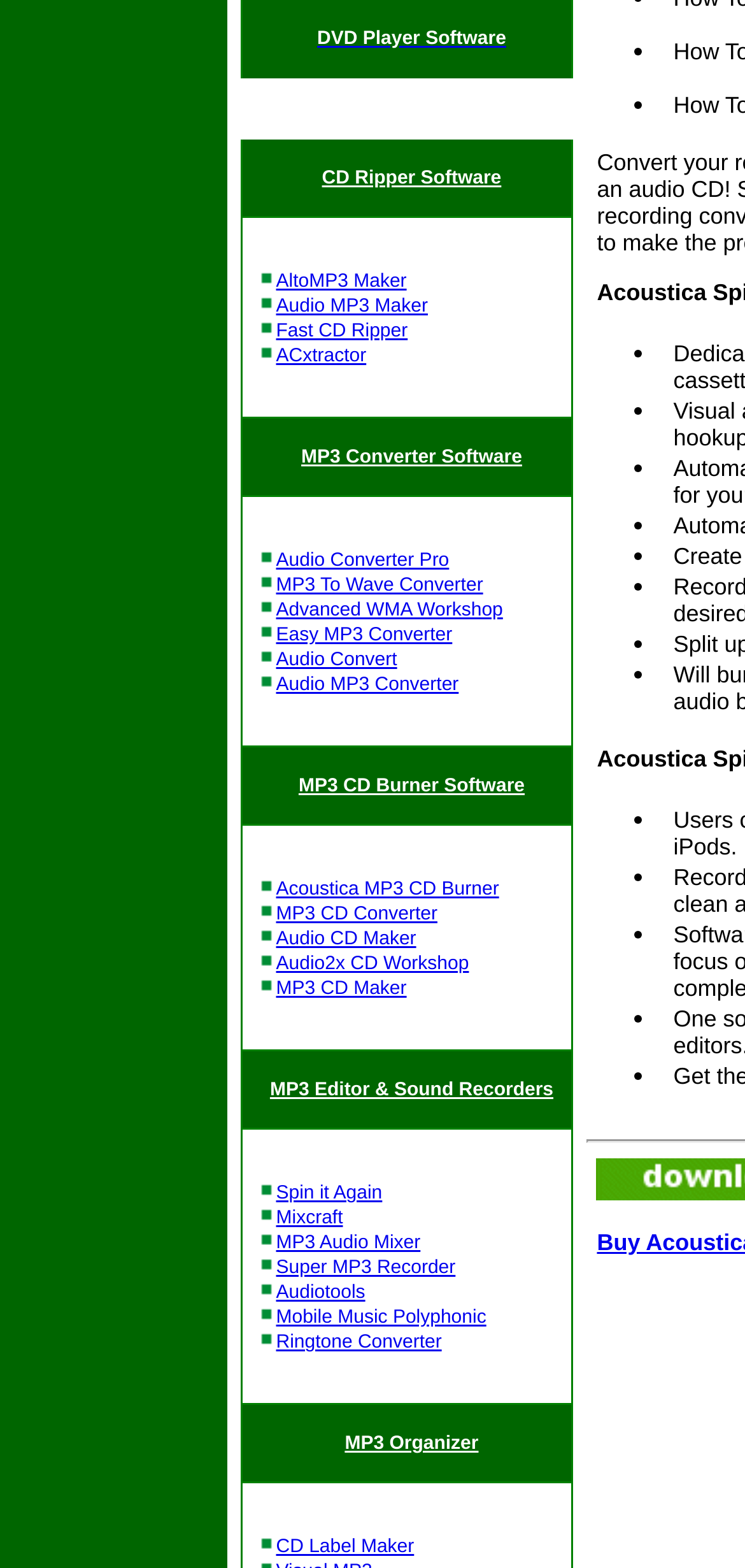How many rows are there in the grid? Analyze the screenshot and reply with just one word or a short phrase.

10